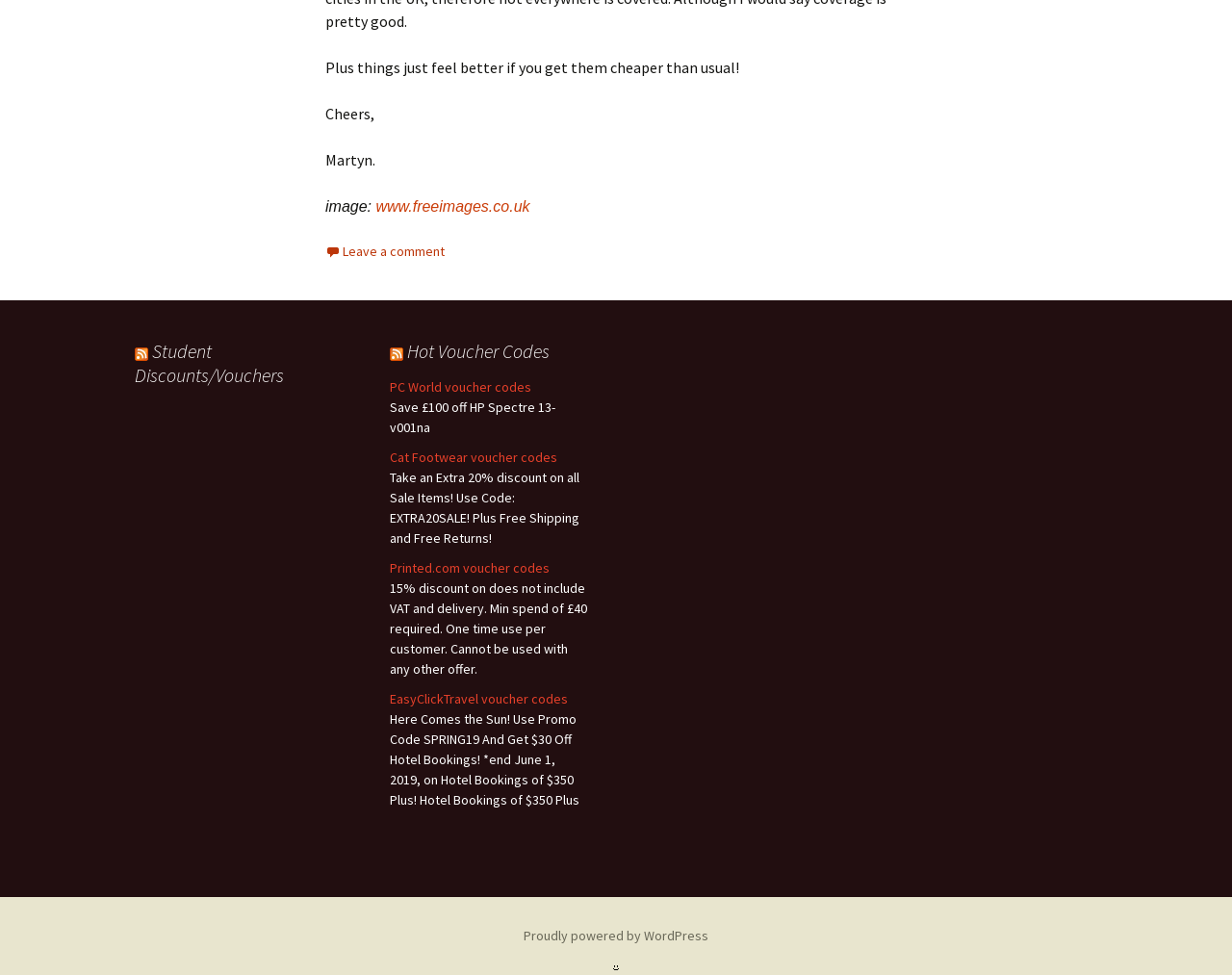Return the bounding box coordinates of the UI element that corresponds to this description: "Hot Voucher Codes". The coordinates must be given as four float numbers in the range of 0 and 1, [left, top, right, bottom].

[0.33, 0.348, 0.446, 0.373]